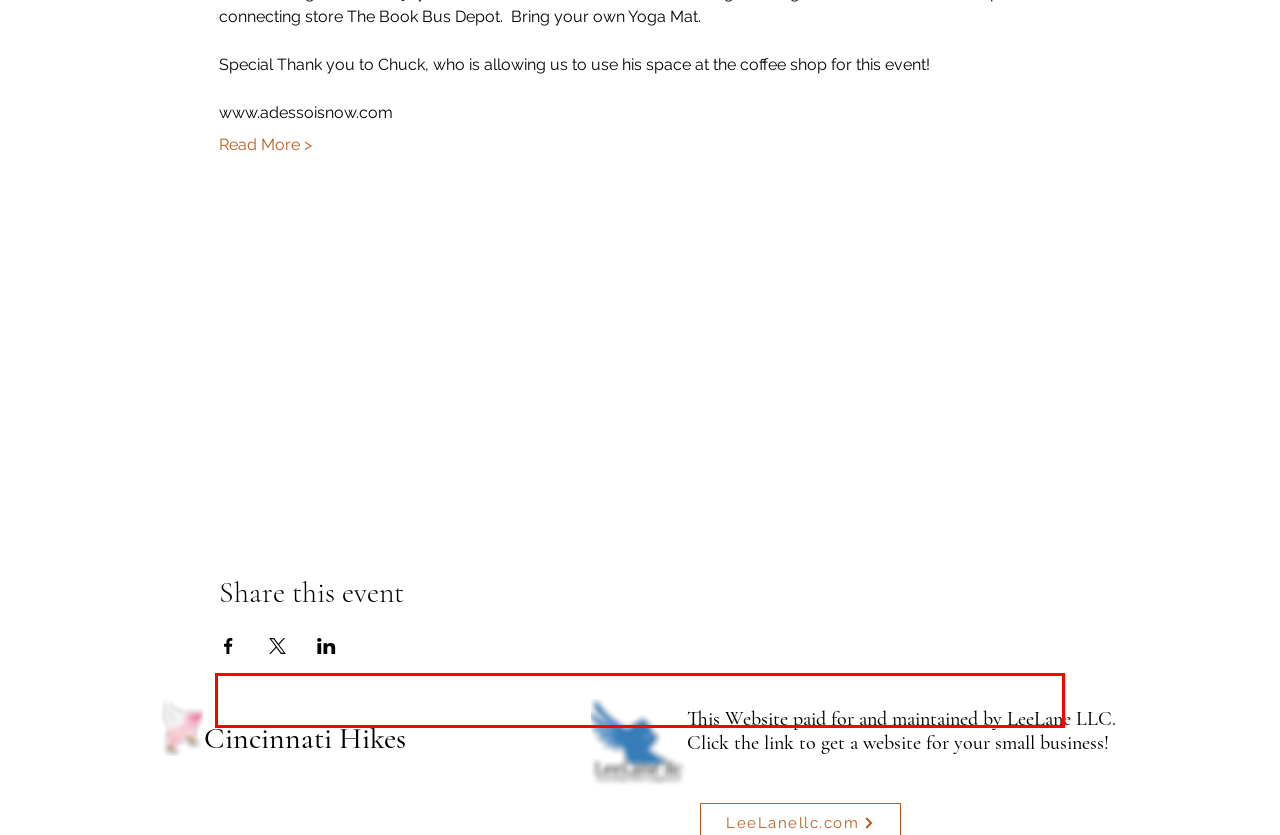There is a UI element on the webpage screenshot marked by a red bounding box. Extract and generate the text content from within this red box.

Please RSVP accordingly. If you can no longer attend a Cincy Hikes event, please change your status. If you are running late, you must message your Trail Leader to let them know.